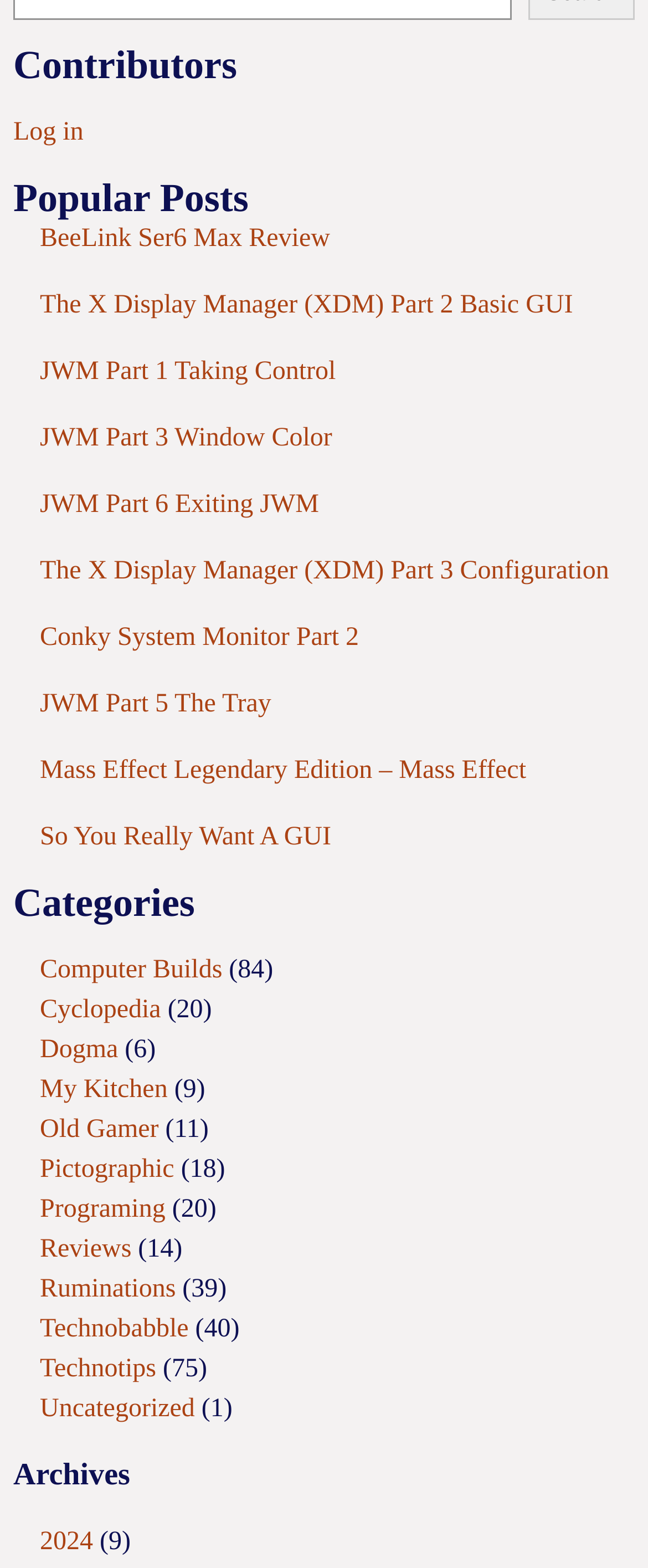How many categories are there?
Look at the screenshot and respond with one word or a short phrase.

14